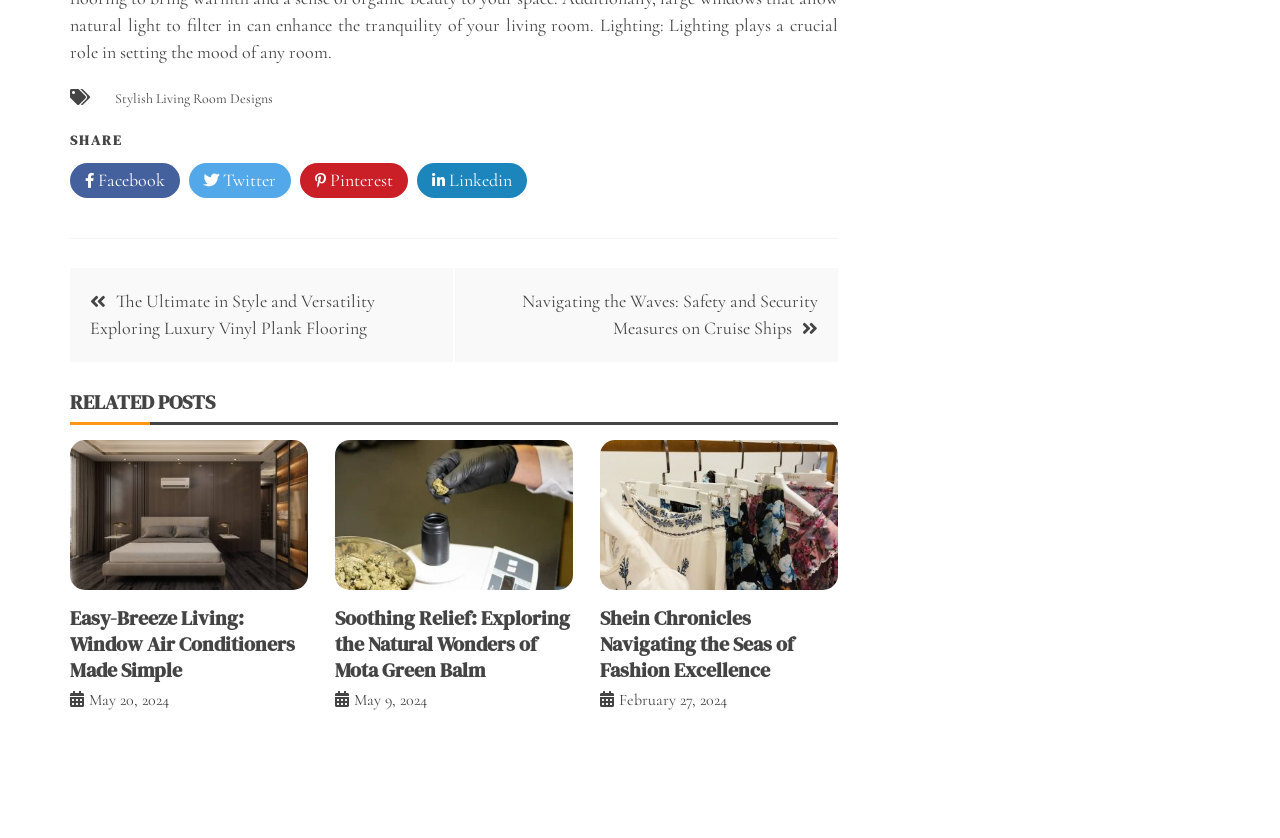Find the bounding box coordinates of the element's region that should be clicked in order to follow the given instruction: "Explore post about Shein Chronicles Navigating the Seas of Fashion Excellence". The coordinates should consist of four float numbers between 0 and 1, i.e., [left, top, right, bottom].

[0.469, 0.525, 0.655, 0.704]